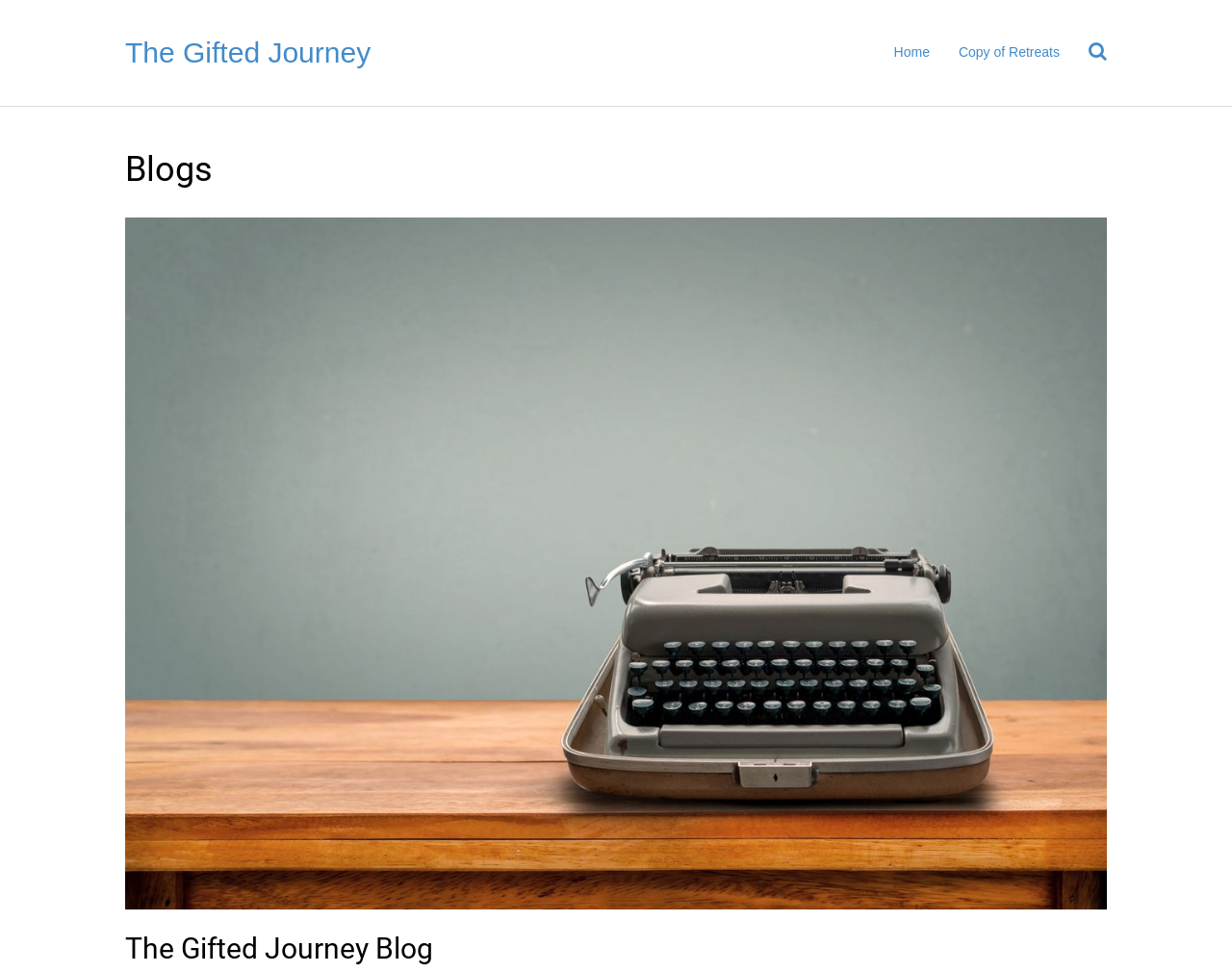Please answer the following query using a single word or phrase: 
What is the theme of the blog?

Personal growth